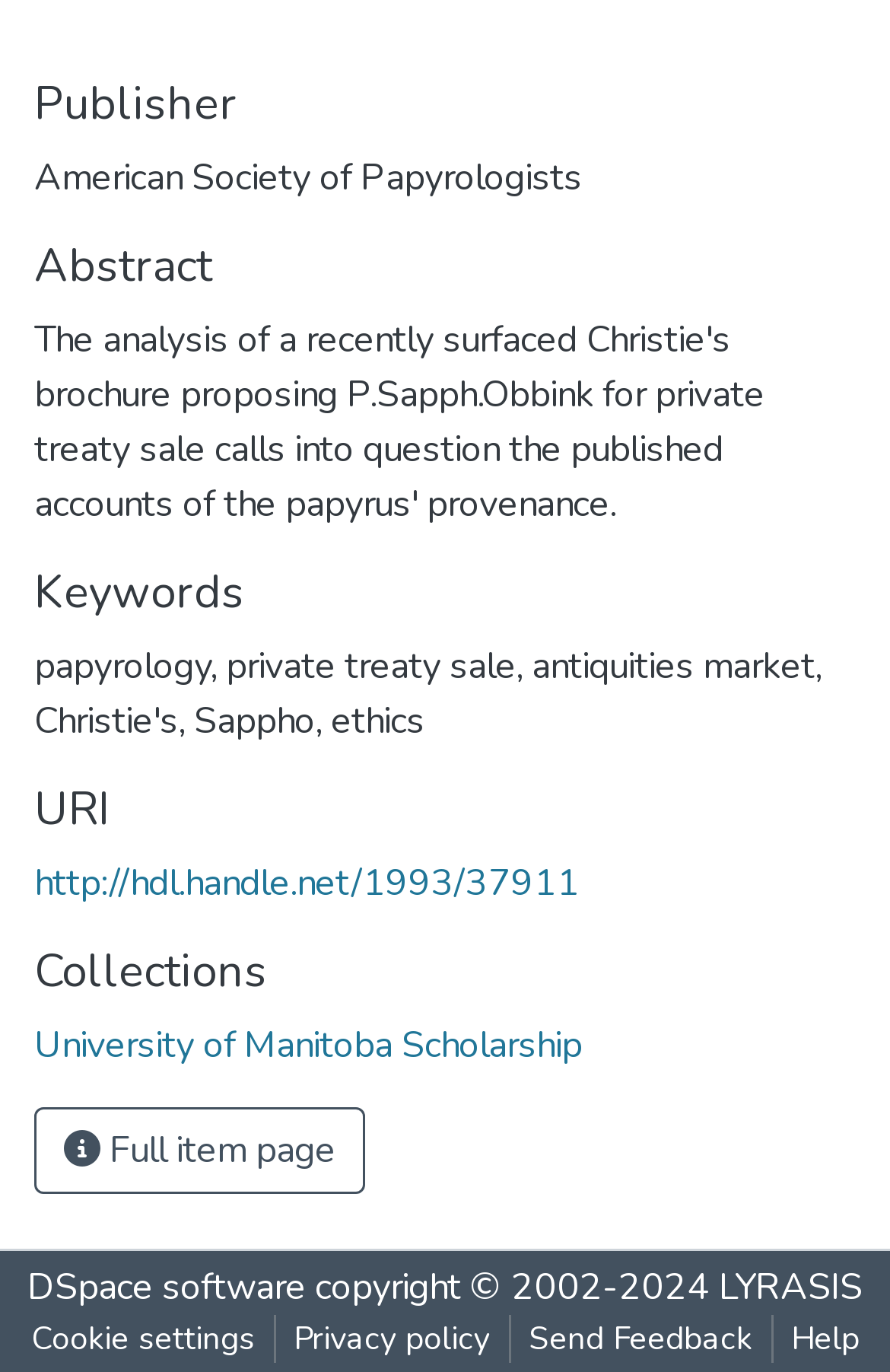What collection does this article belong to?
From the image, provide a succinct answer in one word or a short phrase.

University of Manitoba Scholarship